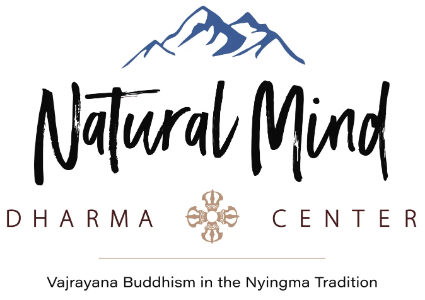Depict the image with a detailed narrative.

The image showcases the logo of the Natural Mind Dharma Center, a sanctuary dedicated to the teachings and practice of Vajrayana Buddhism within the Nyingma tradition. The logo features the center's name, "Natural Mind," prominently displayed in an artistic and modern script, emphasizing a connection to nature and spirituality. Below, the words "Dharma Center" are presented in a more formal font, providing clarity and a sense of grounding. The design is complemented by a stylized depiction of mountains, symbolizing stability, elevation, and the journey of spiritual practice. Additionally, a traditional Buddhist symbol appears beneath the center's name, further anchoring its spiritual significance and lineage in the rich tapestry of Buddhist teachings. Overall, the logo reflects the center's mission to cultivate inner peace and awareness through its practices.